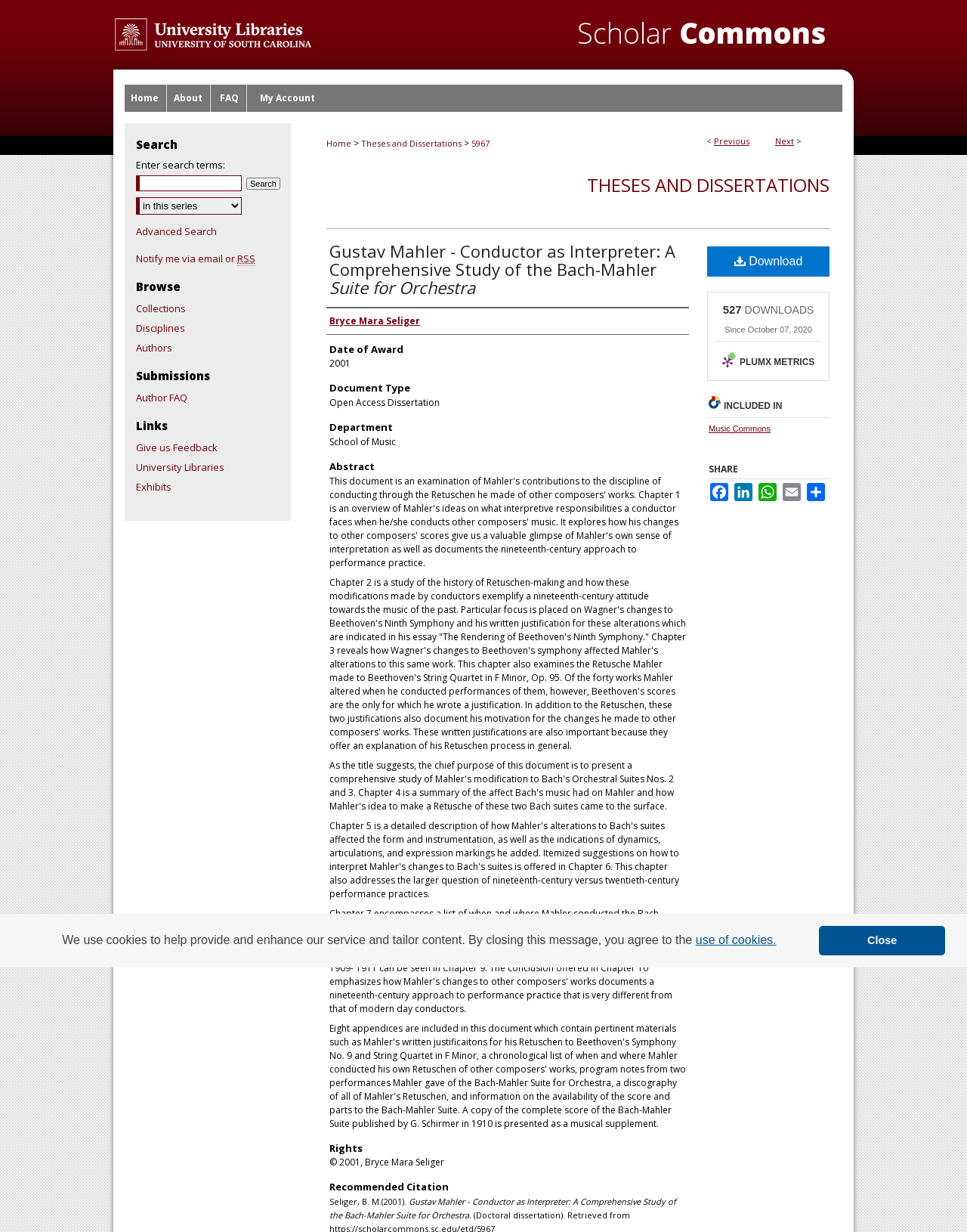Identify the bounding box coordinates for the region to click in order to carry out this instruction: "Click the 'Download' link". Provide the coordinates using four float numbers between 0 and 1, formatted as [left, top, right, bottom].

[0.731, 0.2, 0.858, 0.224]